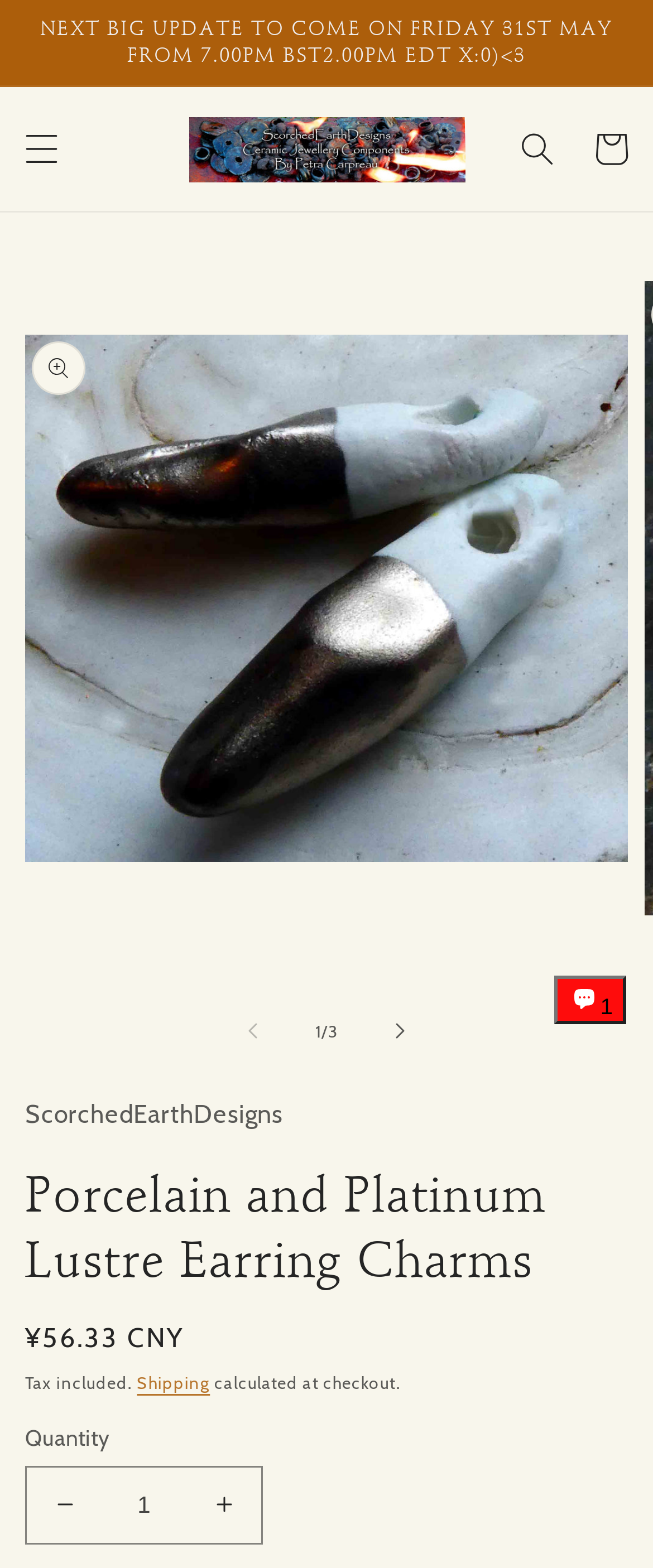Please determine the bounding box coordinates of the clickable area required to carry out the following instruction: "Open the menu". The coordinates must be four float numbers between 0 and 1, represented as [left, top, right, bottom].

[0.008, 0.072, 0.121, 0.119]